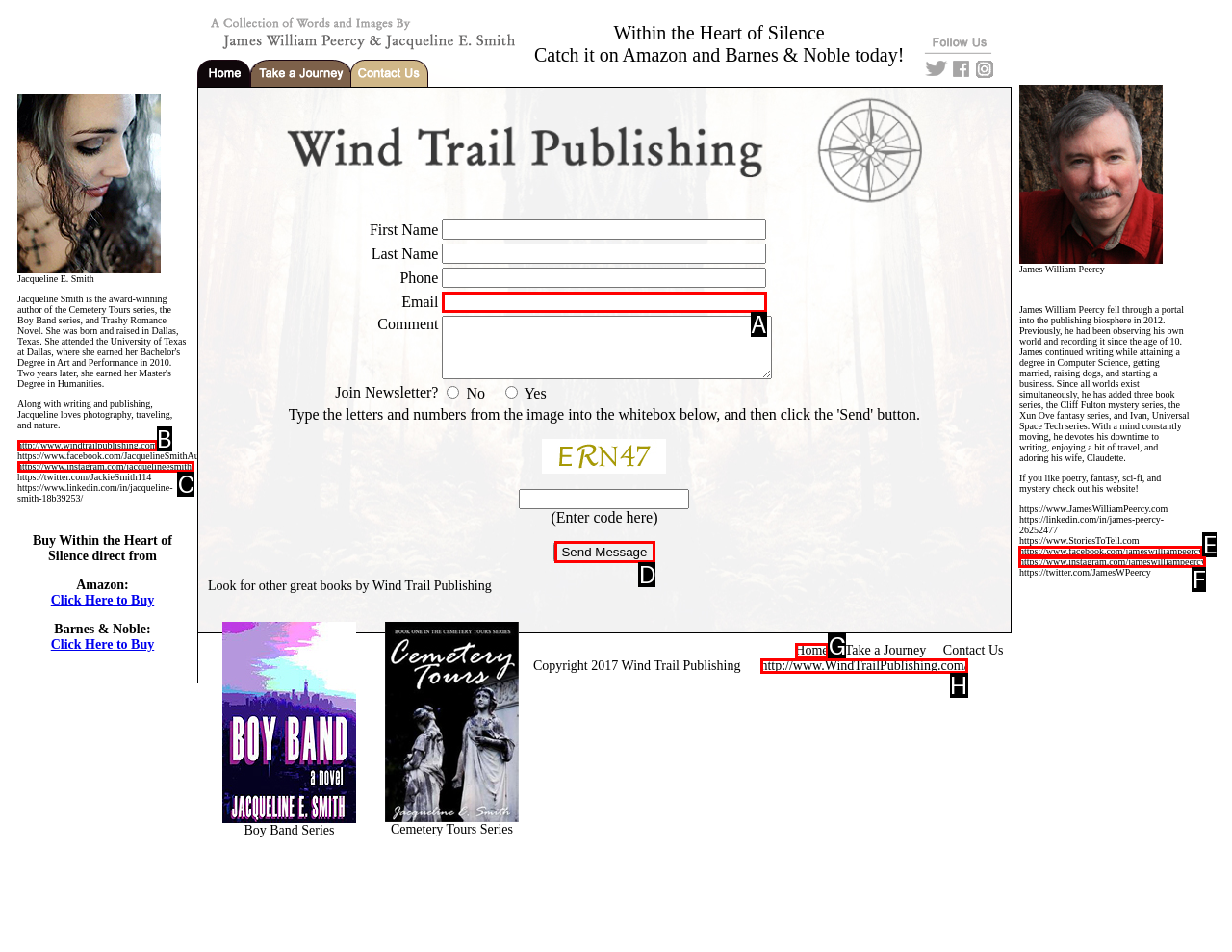Point out which HTML element you should click to fulfill the task: Click the Send Message button.
Provide the option's letter from the given choices.

D